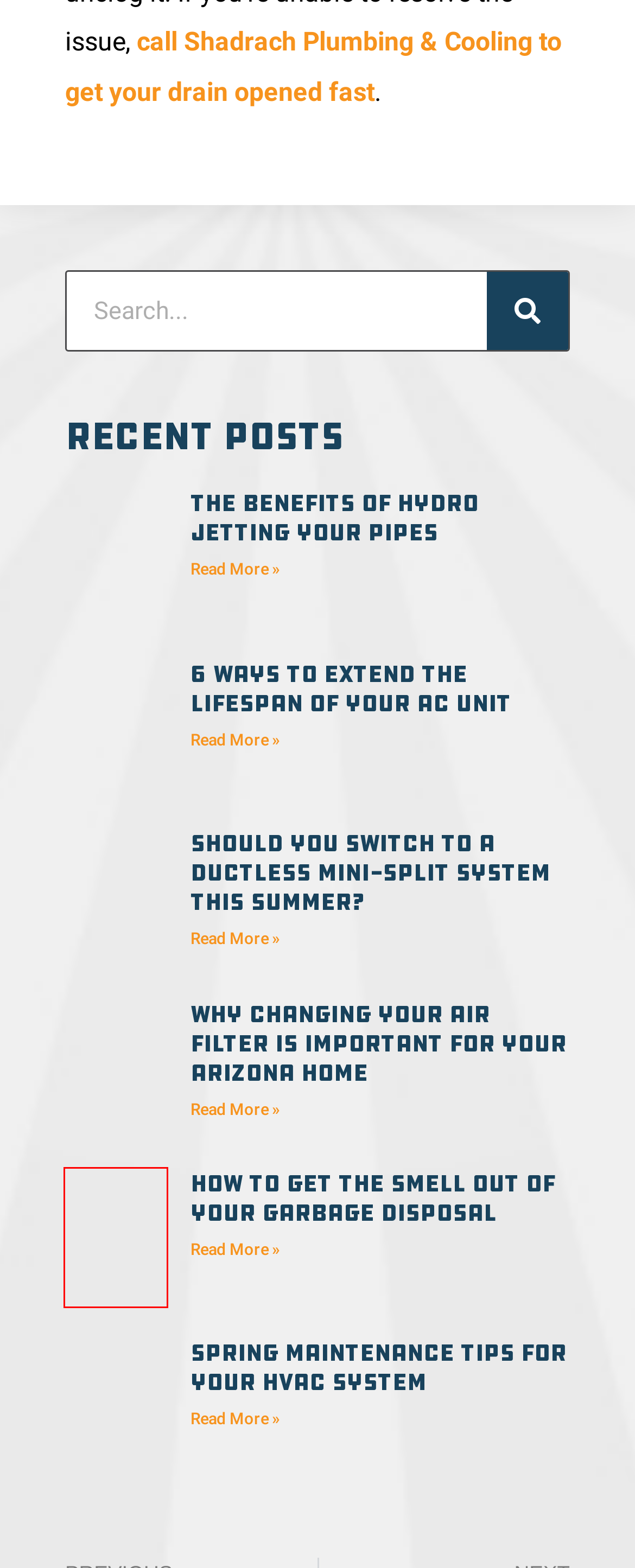A screenshot of a webpage is given, featuring a red bounding box around a UI element. Please choose the webpage description that best aligns with the new webpage after clicking the element in the bounding box. These are the descriptions:
A. 6 Ways to Extend the Lifespan of Your AC Unit
B. Home - Shadrach Plumbing and Cooling
C. Why Changing Your Air Filter Is Important for Your Arizona Home
D. Spring Maintenance Tips for Your HVAC System
E. Should You Switch to a Ductless Mini-Split System This Summer?
F. The Benefits of Hydro Jetting Your Pipes
G. How To Get the Smell Out Of Your Garbage Disposal
H. Contact Us - Shadrach Plumbing and Cooling

G